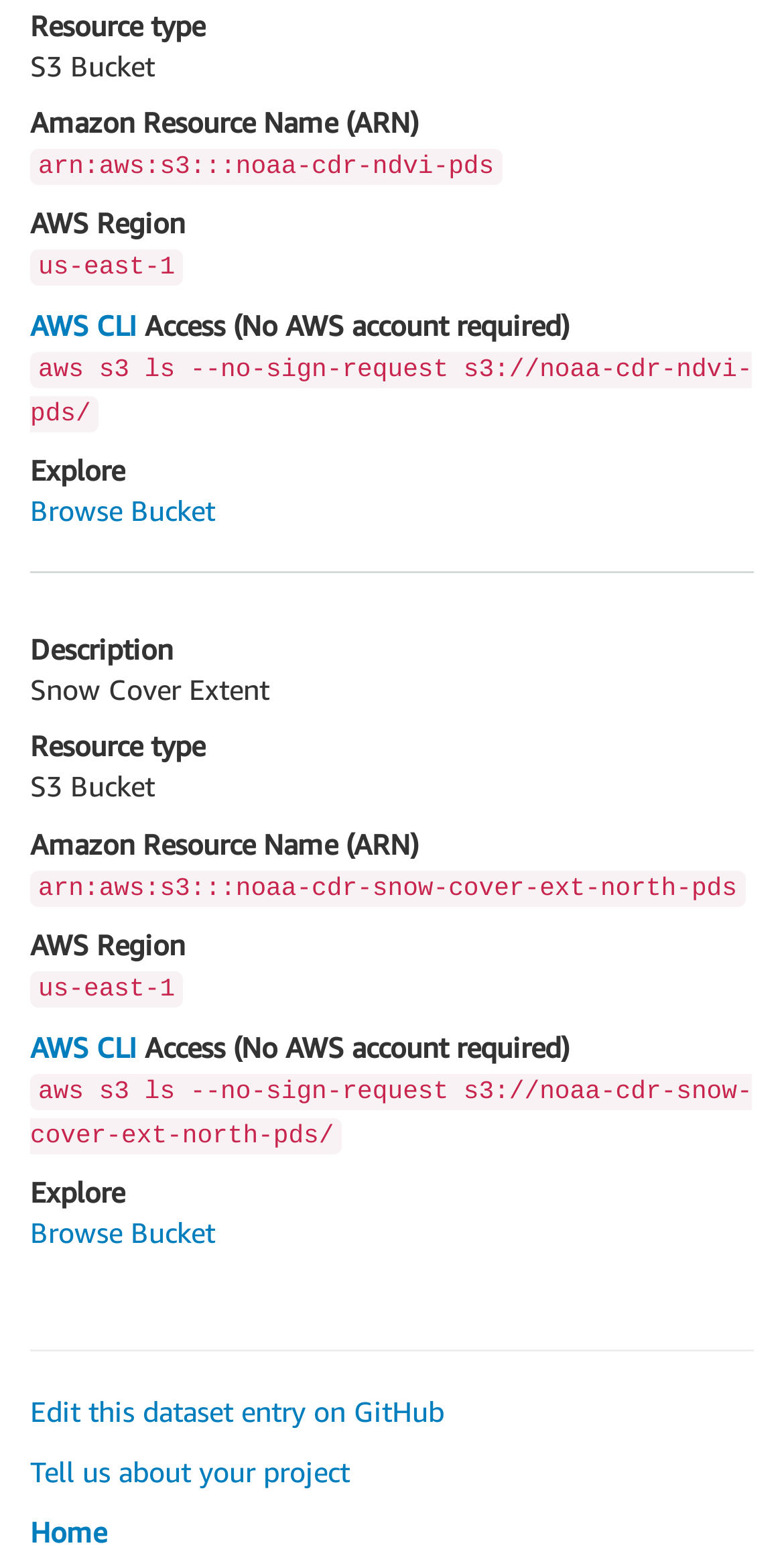Please reply to the following question using a single word or phrase: 
What is the ARN of NOAA CDR Snow Cover Extent?

arn:aws:s3:::noaa-cdr-snow-cover-ext-north-pds